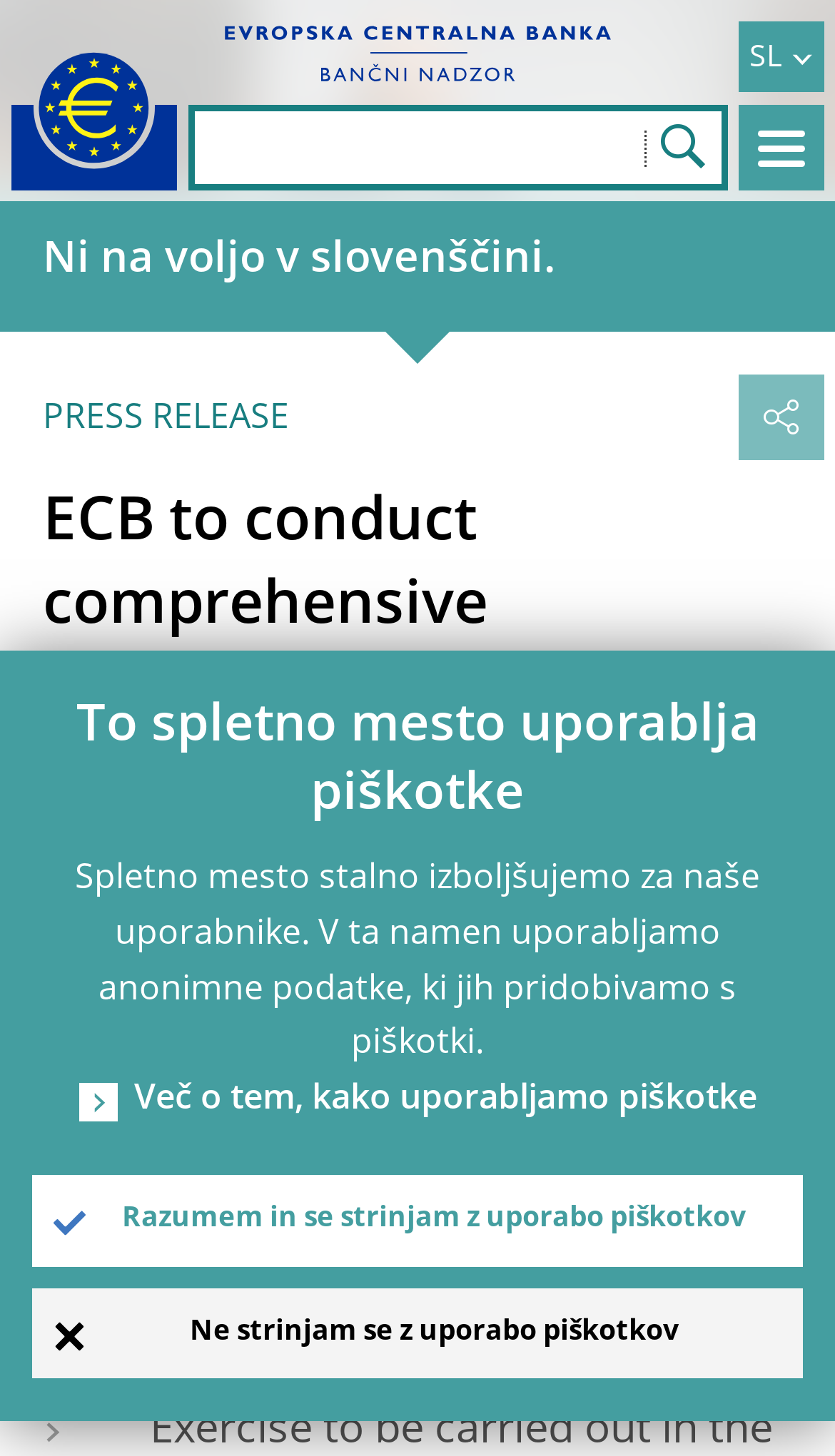Please indicate the bounding box coordinates of the element's region to be clicked to achieve the instruction: "Read the press release". Provide the coordinates as four float numbers between 0 and 1, i.e., [left, top, right, bottom].

[0.051, 0.276, 0.346, 0.3]